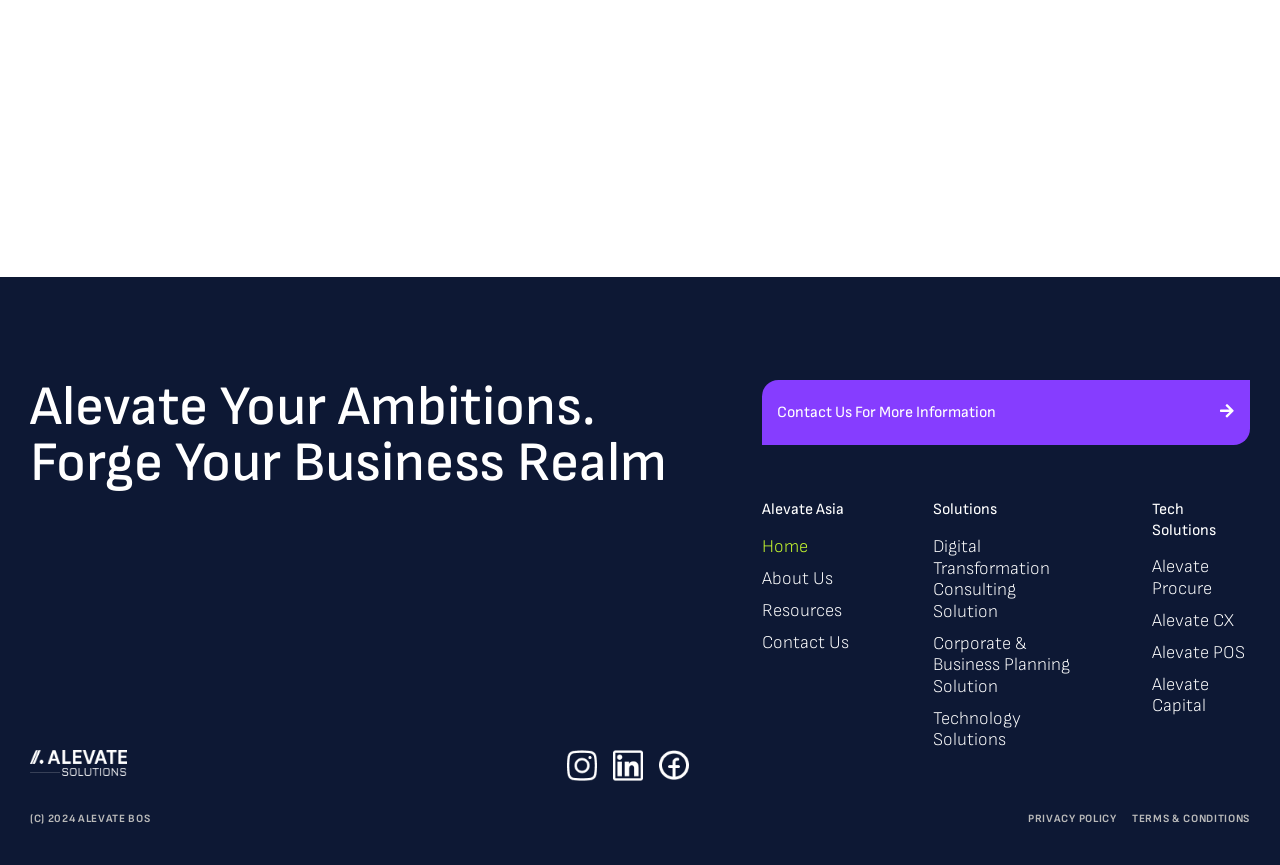What is the name of the company?
Please elaborate on the answer to the question with detailed information.

The name of the company is Alevate, which is mentioned in the heading 'Alevate Asia' and also in the copyright text '(C) 2024 ALEVATE BOS' at the bottom of the webpage.